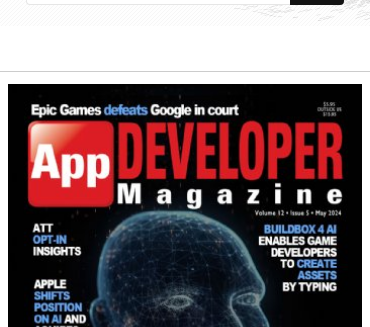Create a vivid and detailed description of the image.

The image showcases the cover of "App Developer Magazine," Volume 12, Issue 5, for May 2024. The cover prominently features the title "App DEVELOPER Magazine" in bold red and white letters, establishing a strong visual presence. Above the title, a headline announces "Epic Games defeats Google in court," indicating a significant legal victory in the tech industry. 

Additional highlights on the cover include topics such as "ATT opt-in insights," "Apple shifts position on AI," and "Buildbox 4 AI enables game developers to create assets by typing," reflecting current trends and discussions in app development and technology. The background features a stylized image of a digital brain, suggesting themes of innovation and AI, further enhancing the magazine's focus on cutting-edge developments in the app development landscape.